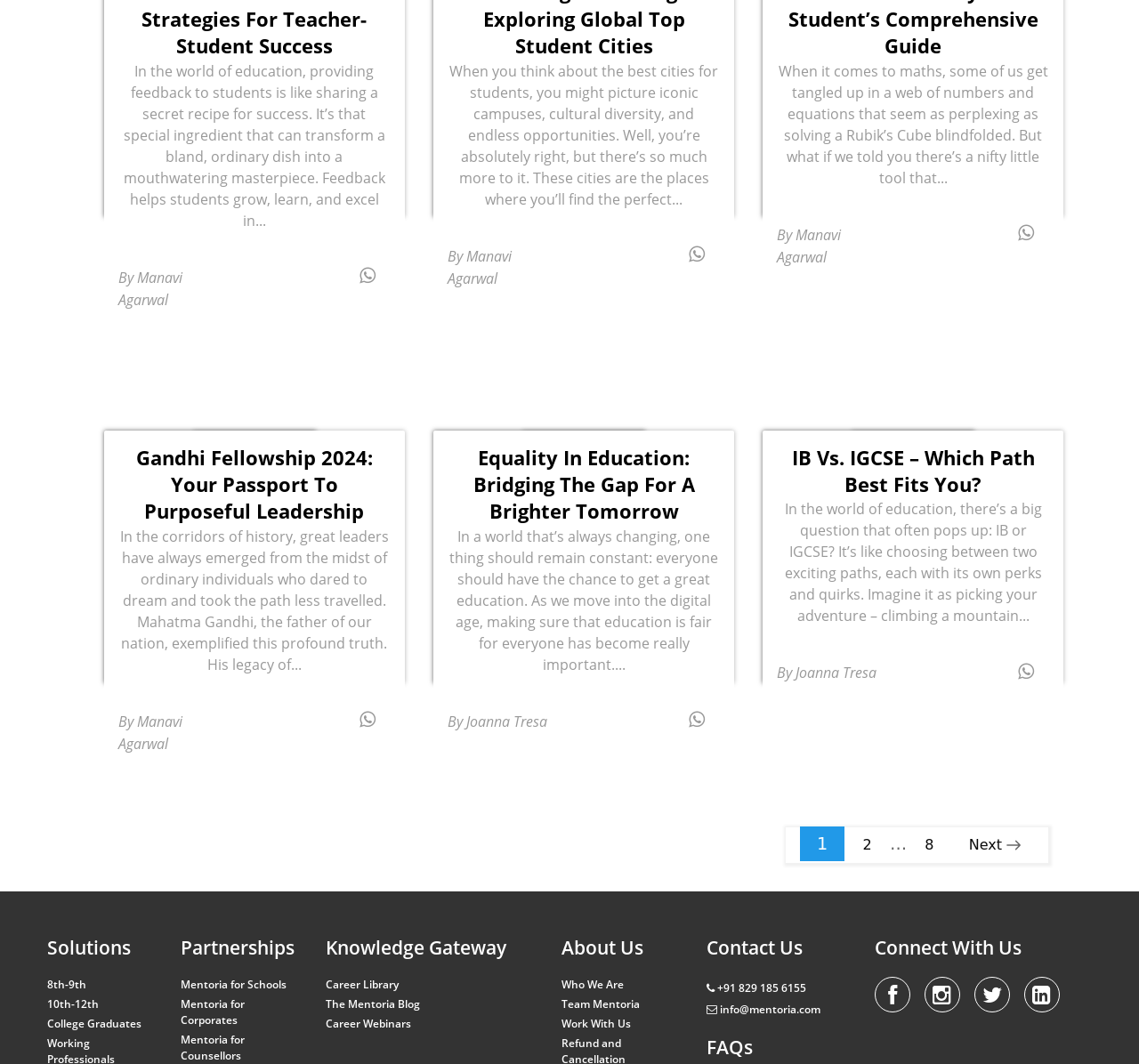Please provide the bounding box coordinates in the format (top-left x, top-left y, bottom-right x, bottom-right y). Remember, all values are floating point numbers between 0 and 1. What is the bounding box coordinate of the region described as: (812) 782-1049

None